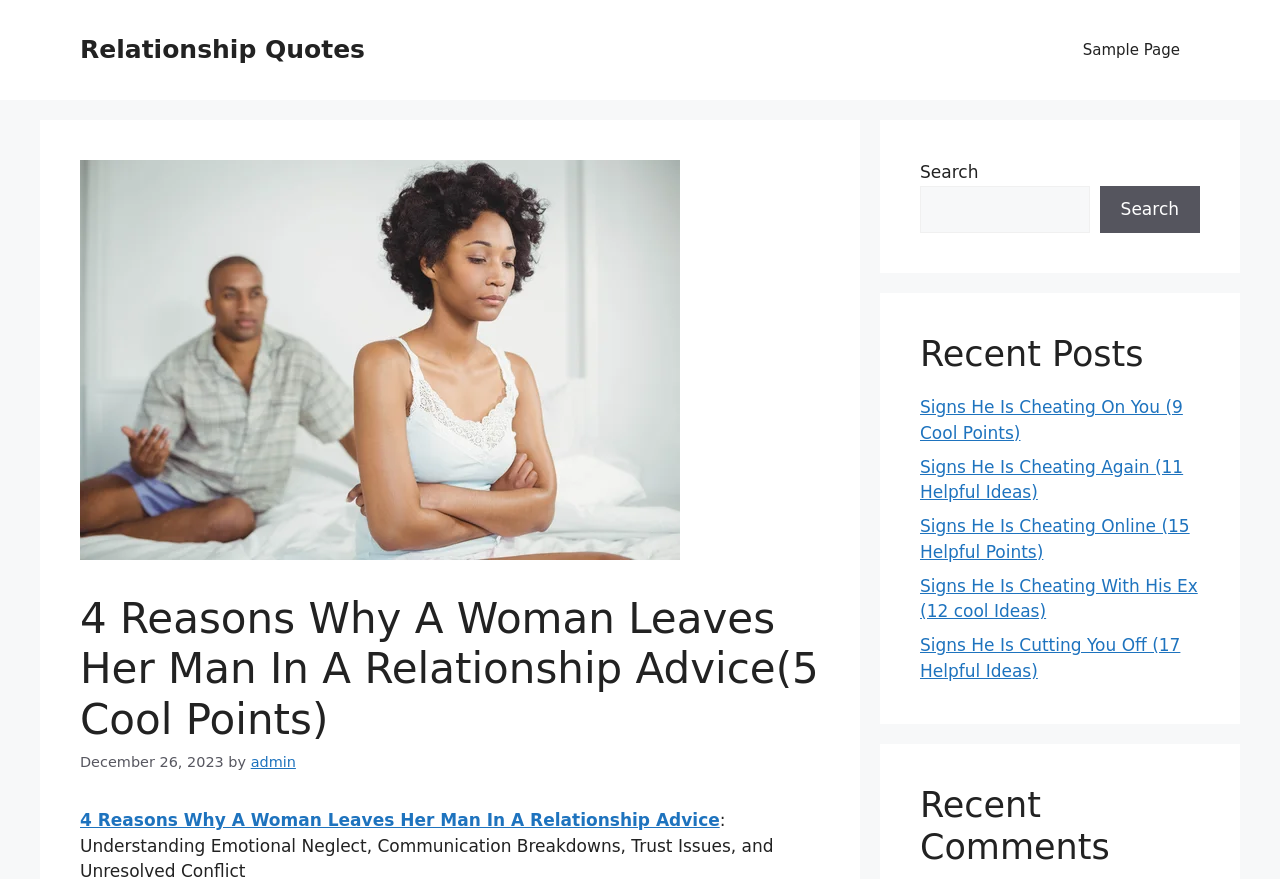Locate the bounding box coordinates of the element that needs to be clicked to carry out the instruction: "search for relationship quotes". The coordinates should be given as four float numbers ranging from 0 to 1, i.e., [left, top, right, bottom].

[0.719, 0.211, 0.851, 0.265]